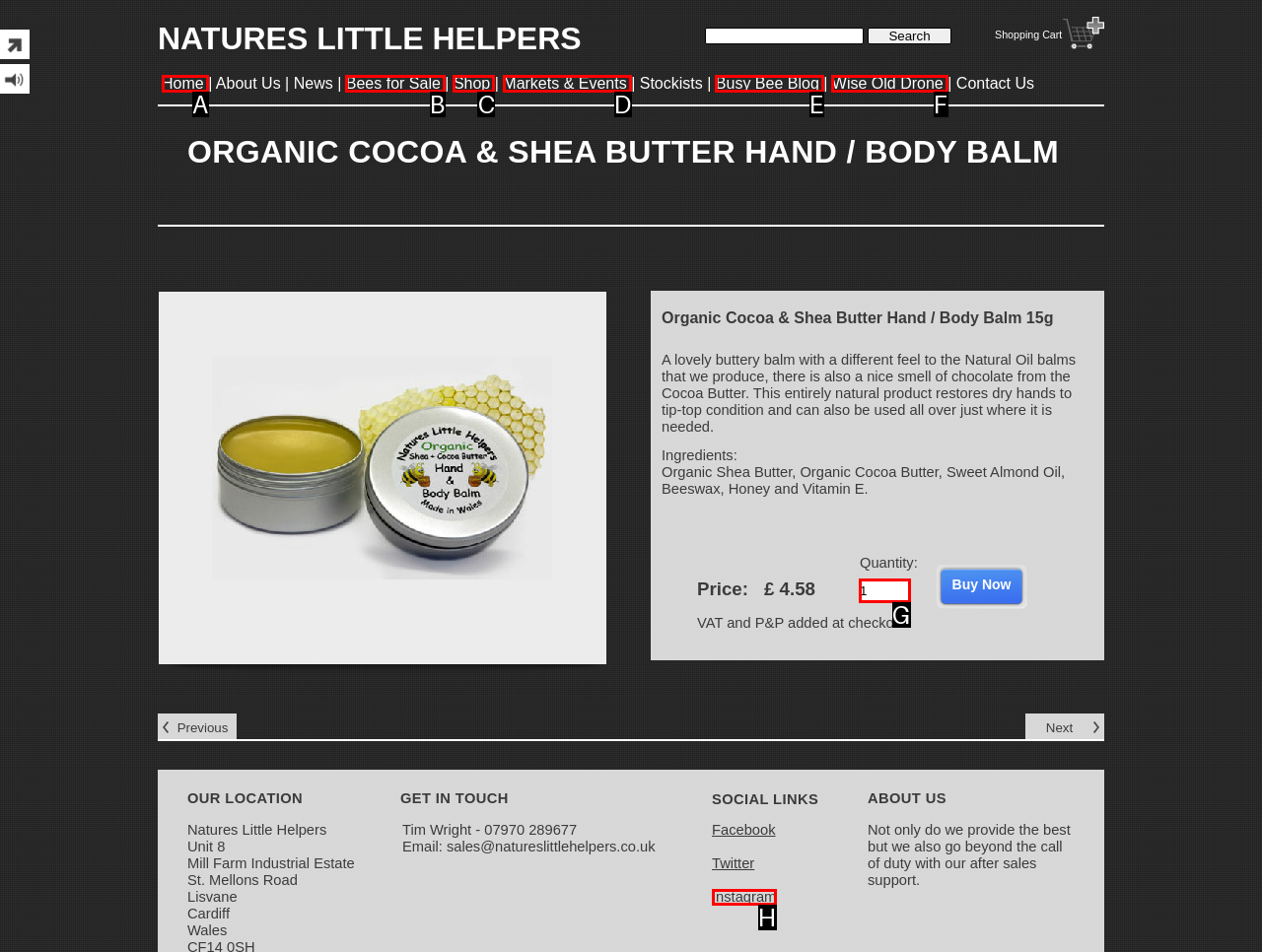Given the description: Shop, identify the HTML element that corresponds to it. Respond with the letter of the correct option.

C